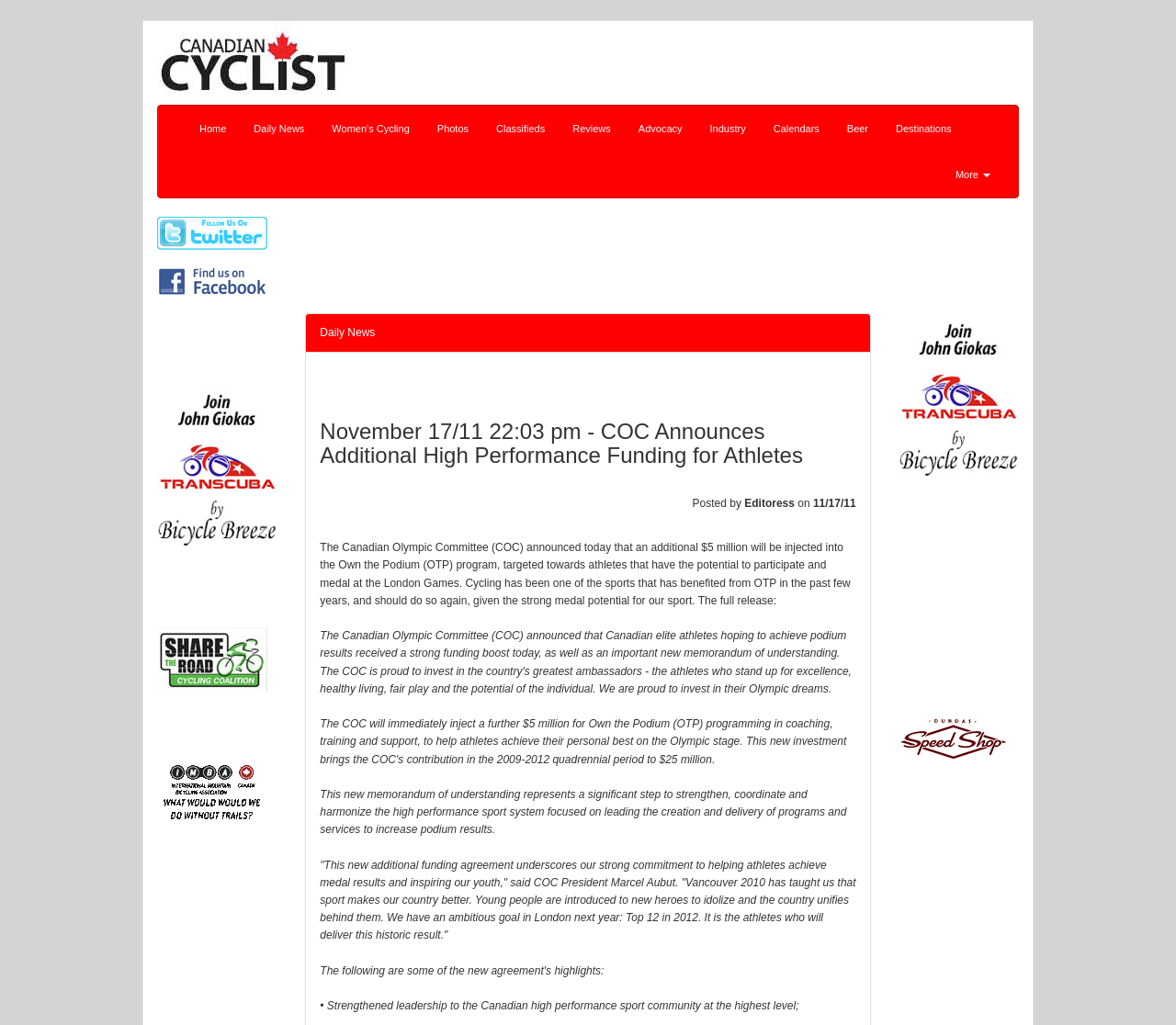Determine the bounding box coordinates for the area that should be clicked to carry out the following instruction: "Click on Home".

[0.158, 0.103, 0.204, 0.148]